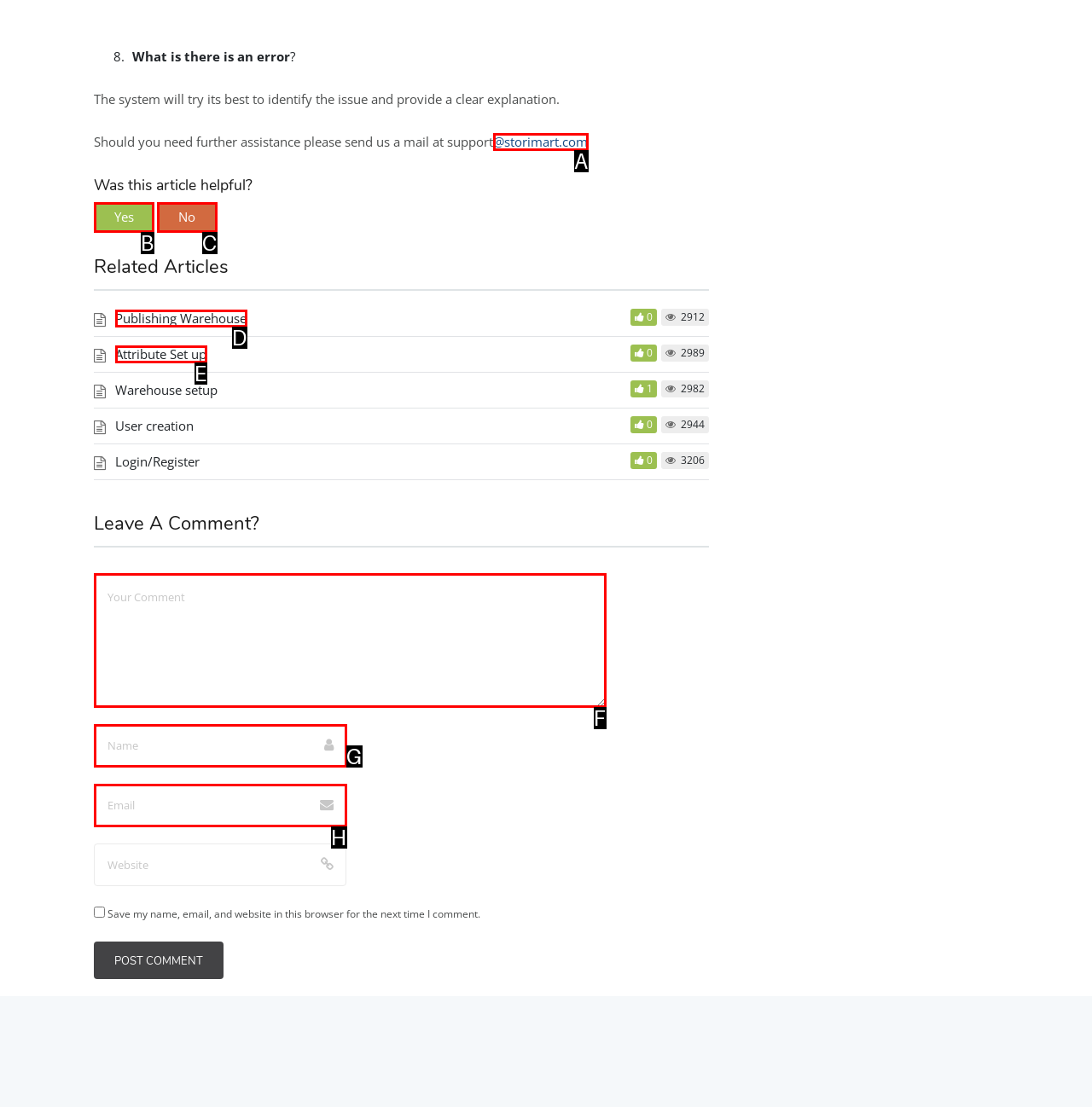Based on the description: Dental Website, select the HTML element that best fits. Reply with the letter of the correct choice from the options given.

None